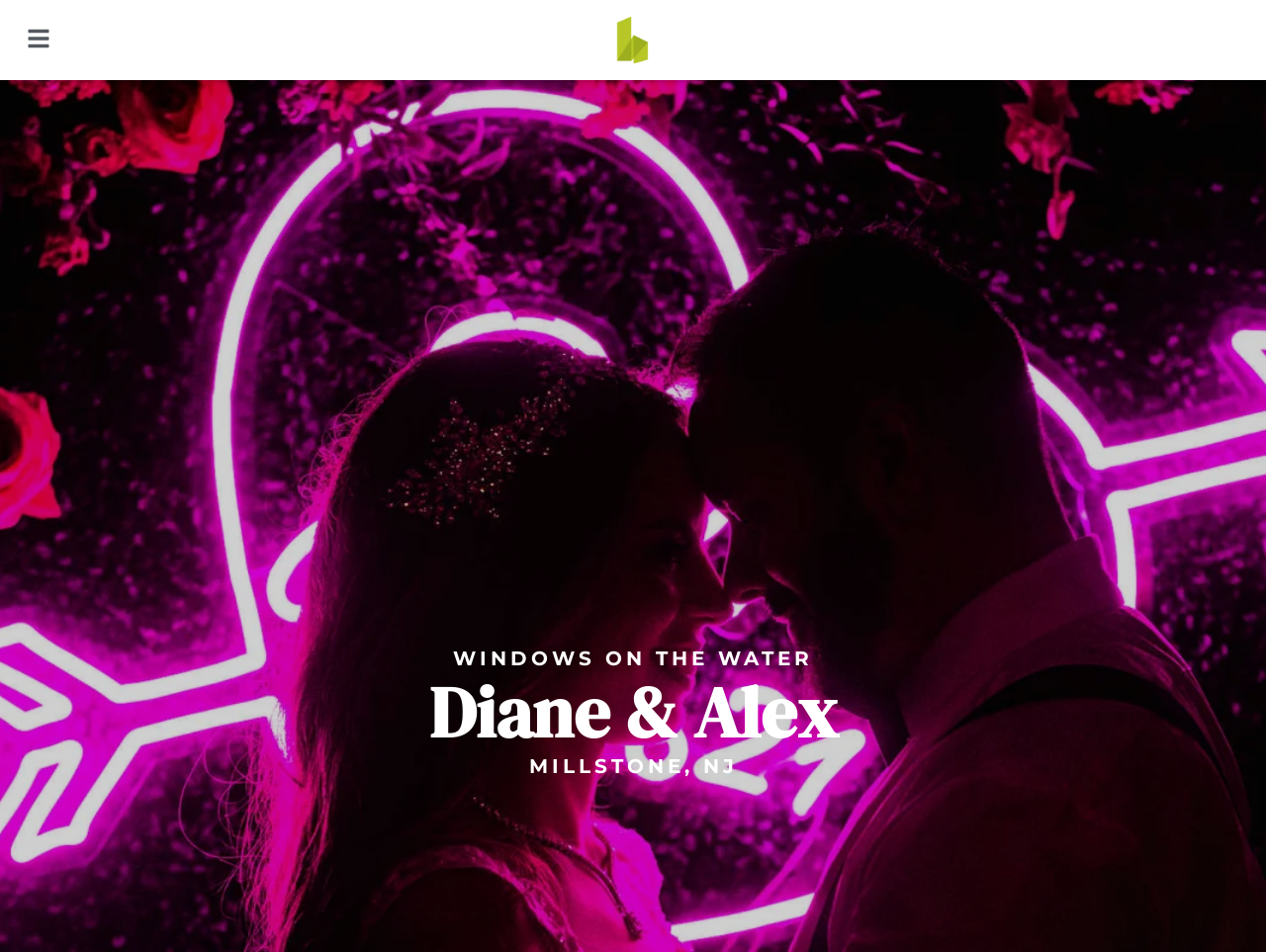Determine the title of the webpage and give its text content.

Diane & Alex